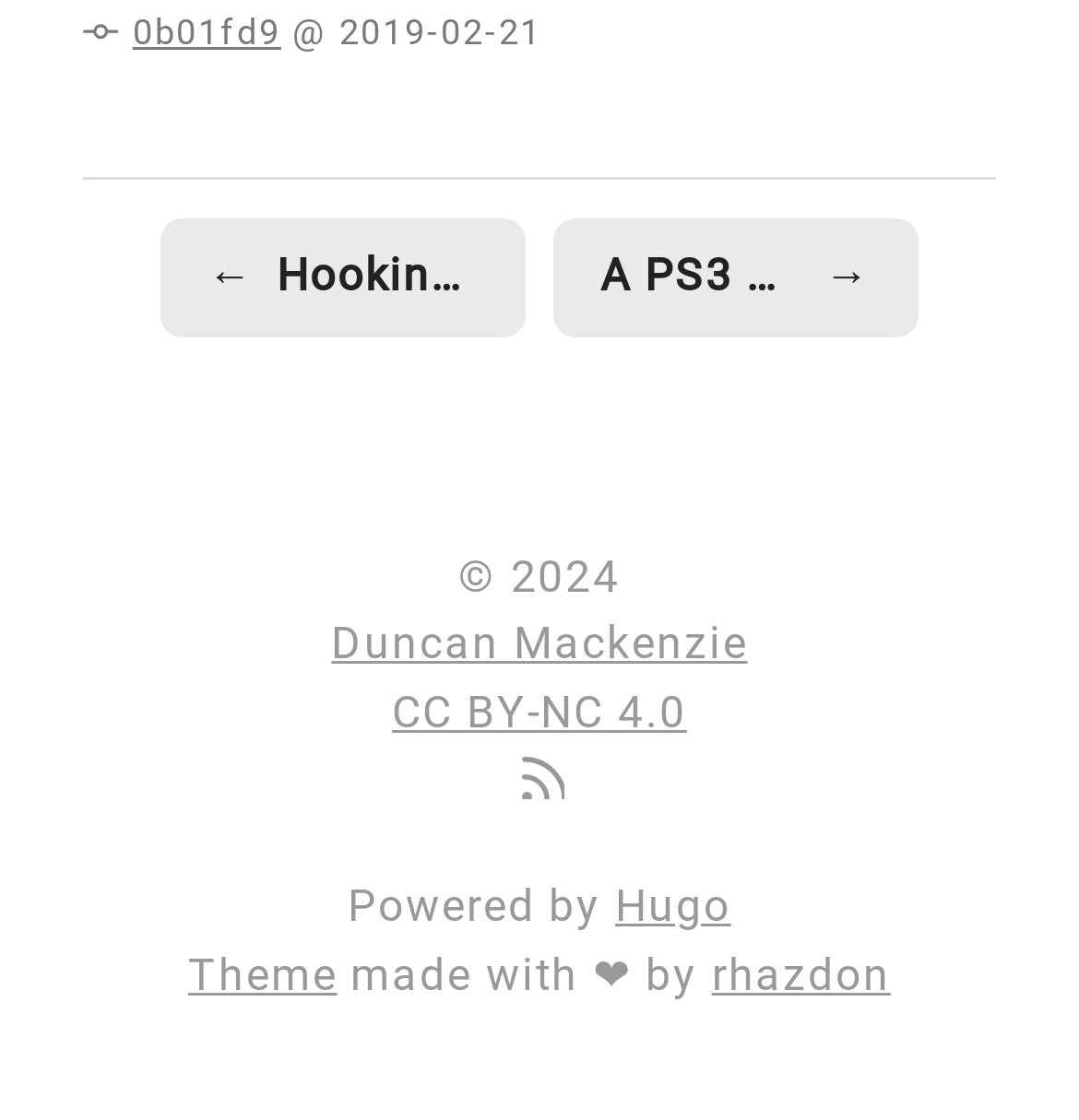What is the name of the theme used by the website?
Answer the question with detailed information derived from the image.

I found the theme name by looking at the link element with the text 'Hugo' located at the bottom of the page, which seems to be a credits or about section.